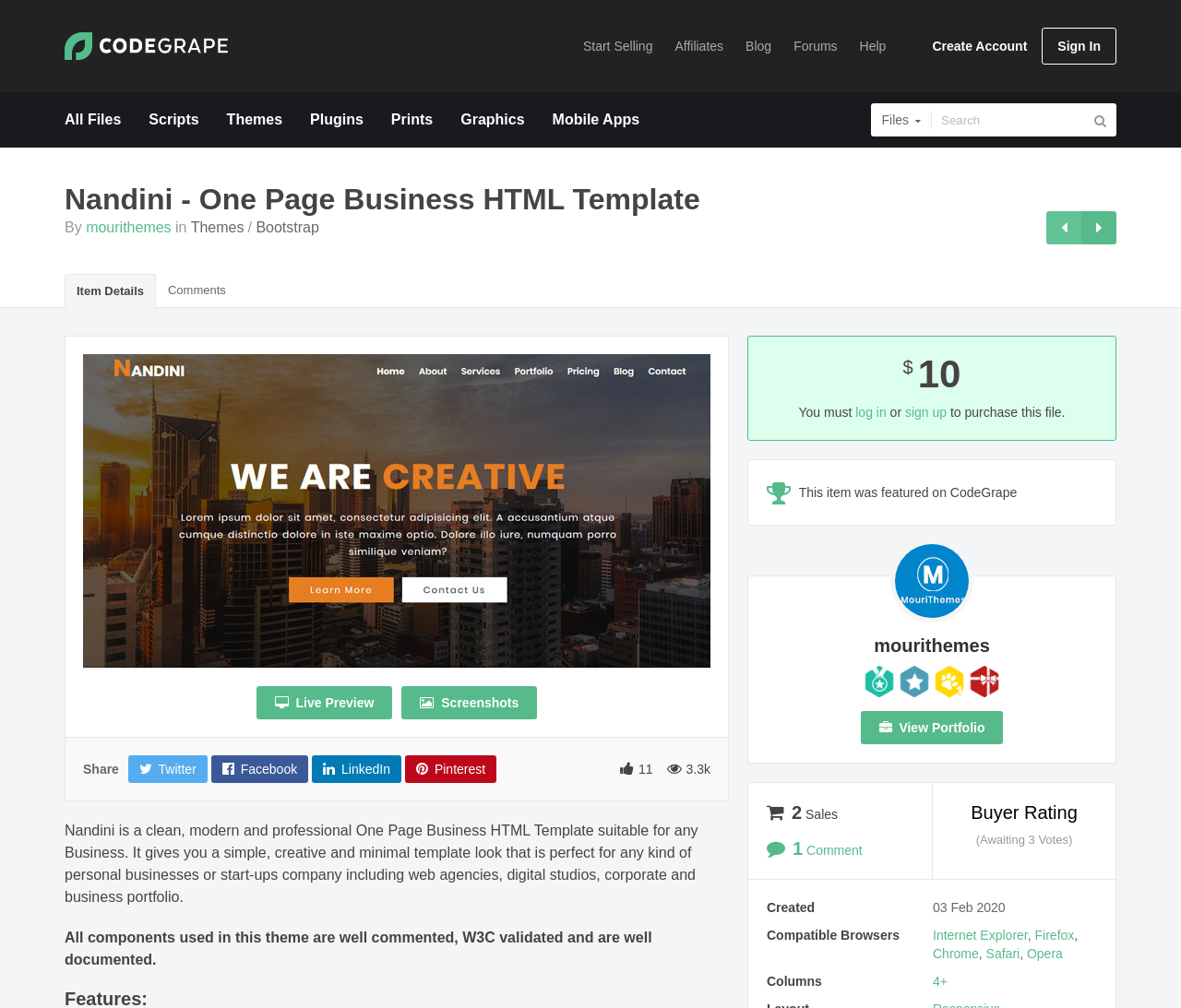Respond with a single word or phrase to the following question:
What is the purpose of the template?

For business